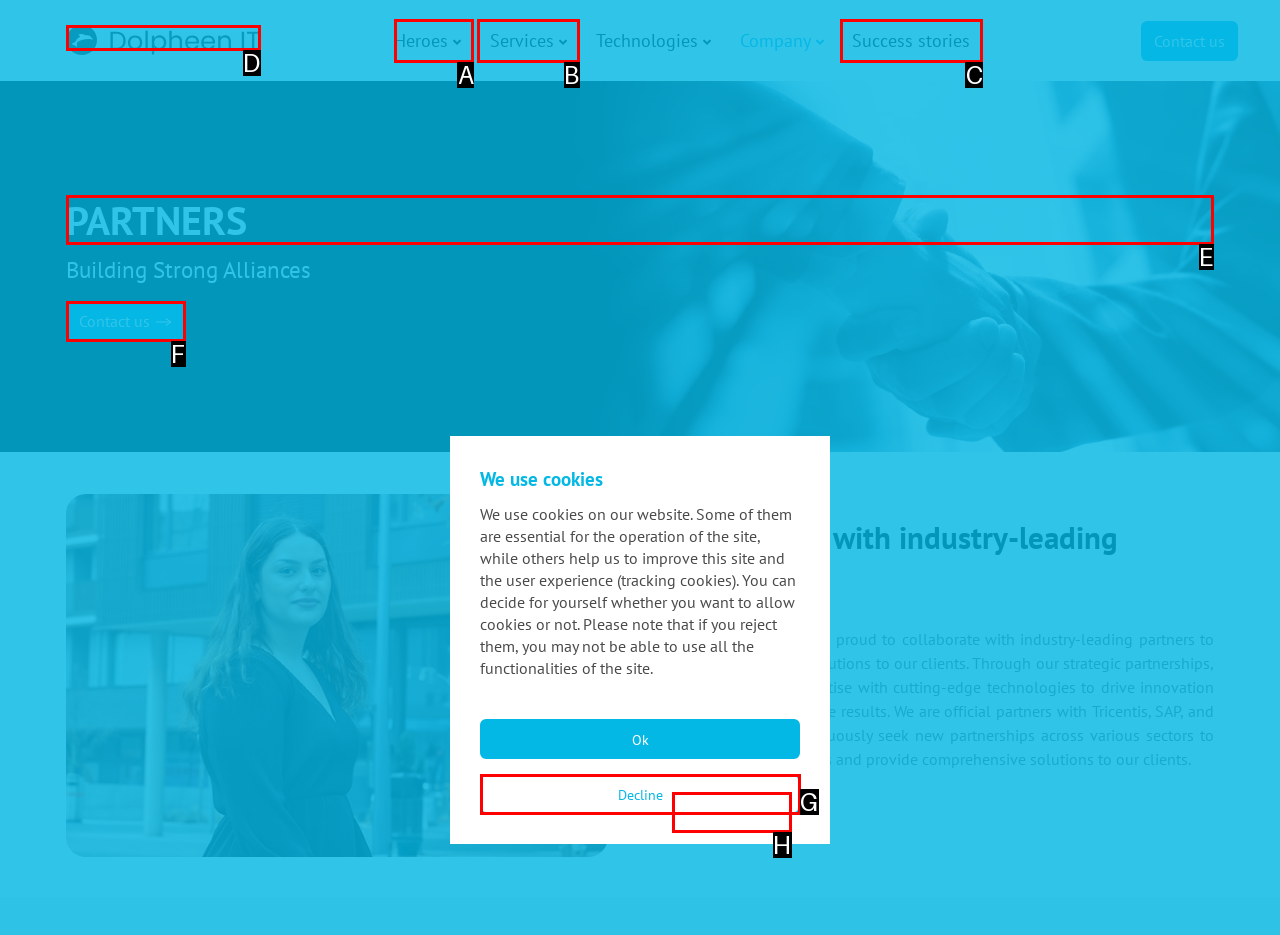Indicate the UI element to click to perform the task: Learn about our Partners. Reply with the letter corresponding to the chosen element.

E